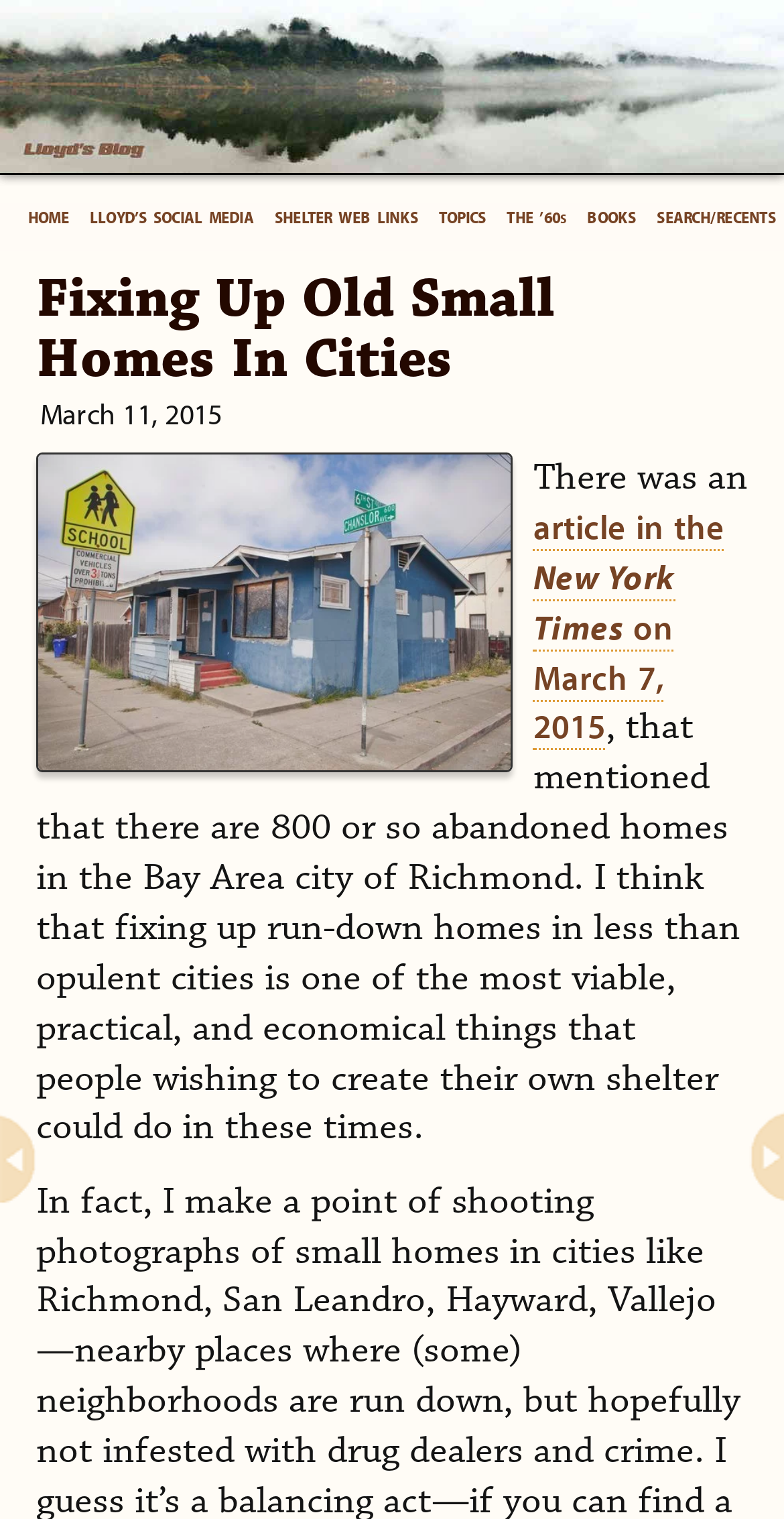Select the bounding box coordinates of the element I need to click to carry out the following instruction: "read article about fixing up old small homes".

[0.68, 0.332, 0.924, 0.494]